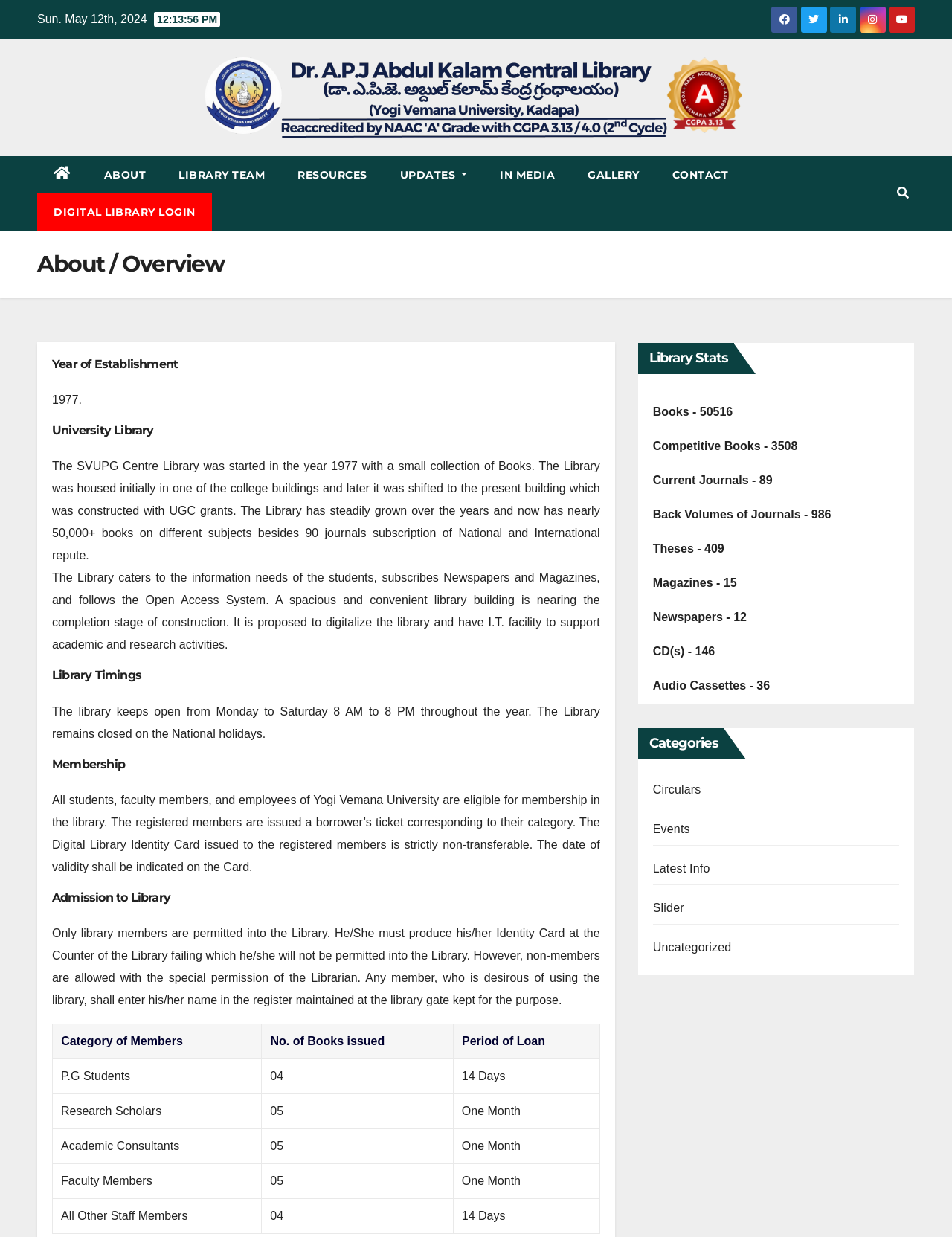Specify the bounding box coordinates of the area to click in order to execute this command: 'View the LIBRARY TEAM page'. The coordinates should consist of four float numbers ranging from 0 to 1, and should be formatted as [left, top, right, bottom].

[0.17, 0.126, 0.295, 0.156]